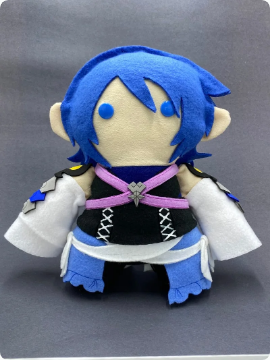What is the color of Aqua's skirt?
Please provide a detailed answer to the question.

According to the caption, the plush doll wears a blue skirt that captures the character's essence, indicating that the skirt is a prominent feature of Aqua's iconic outfit.